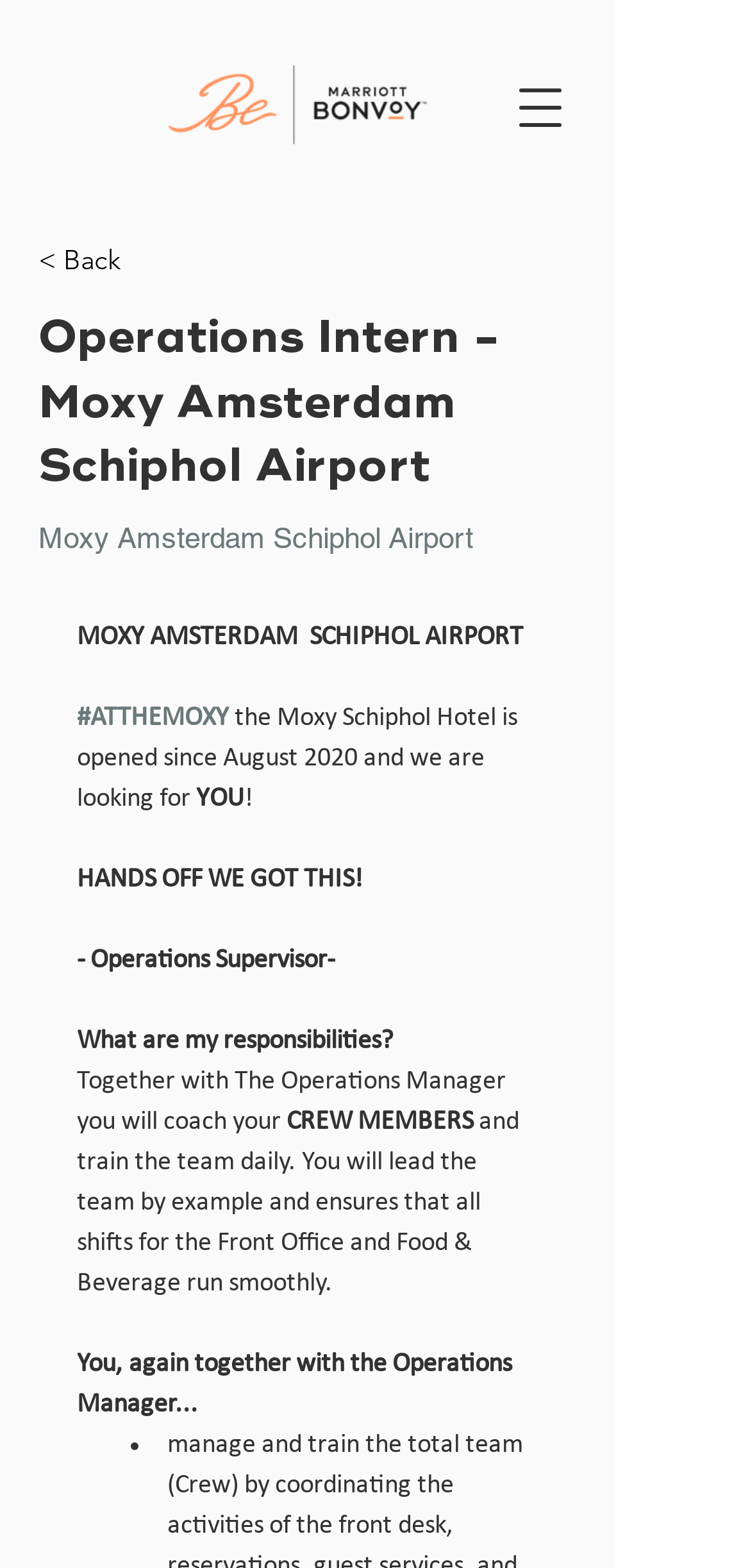Give a one-word or short phrase answer to the question: 
What is the tone of the webpage?

Informal